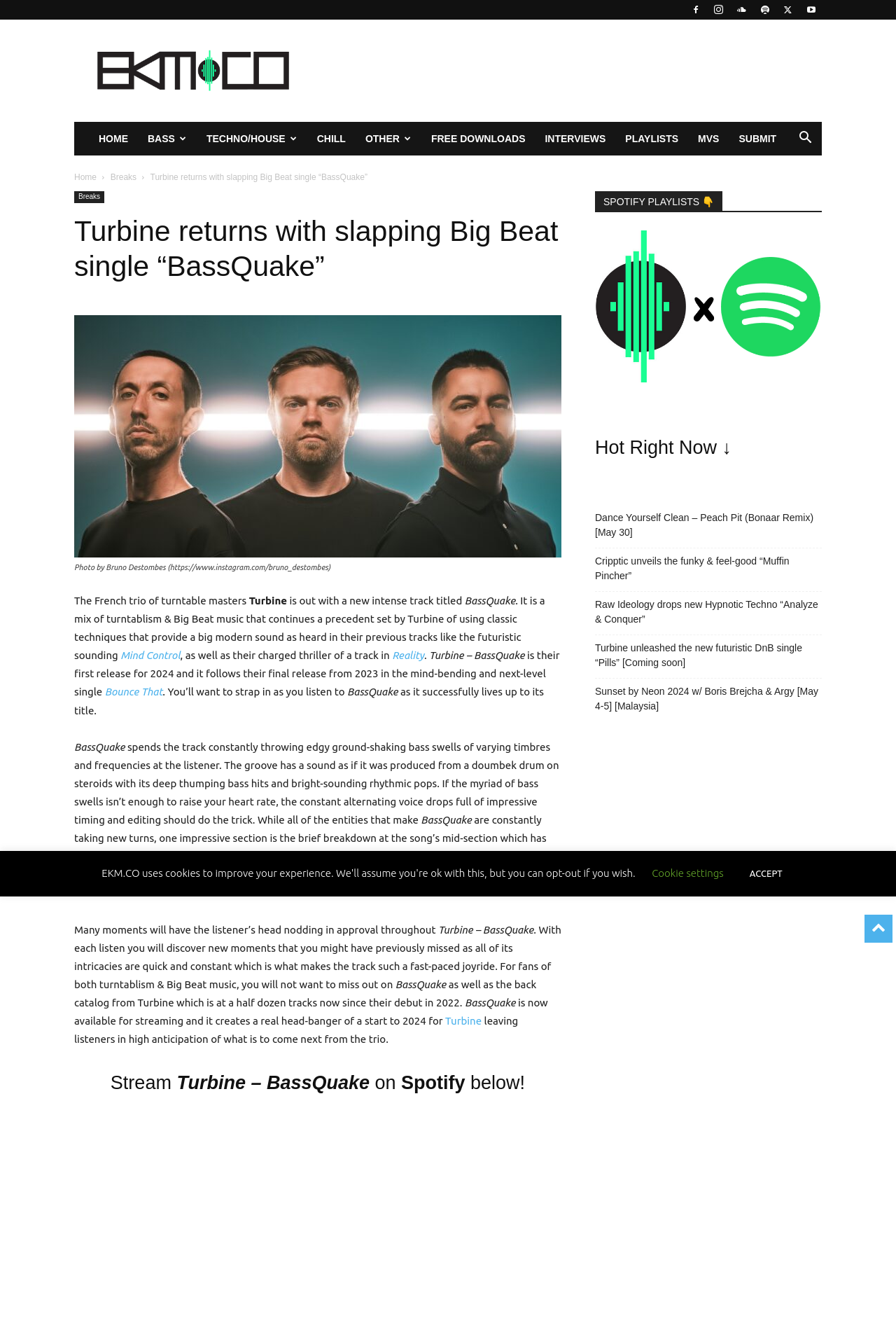Using the provided element description "parent_node: SPOTIFY PLAYLISTS 👇", determine the bounding box coordinates of the UI element.

[0.664, 0.281, 0.917, 0.289]